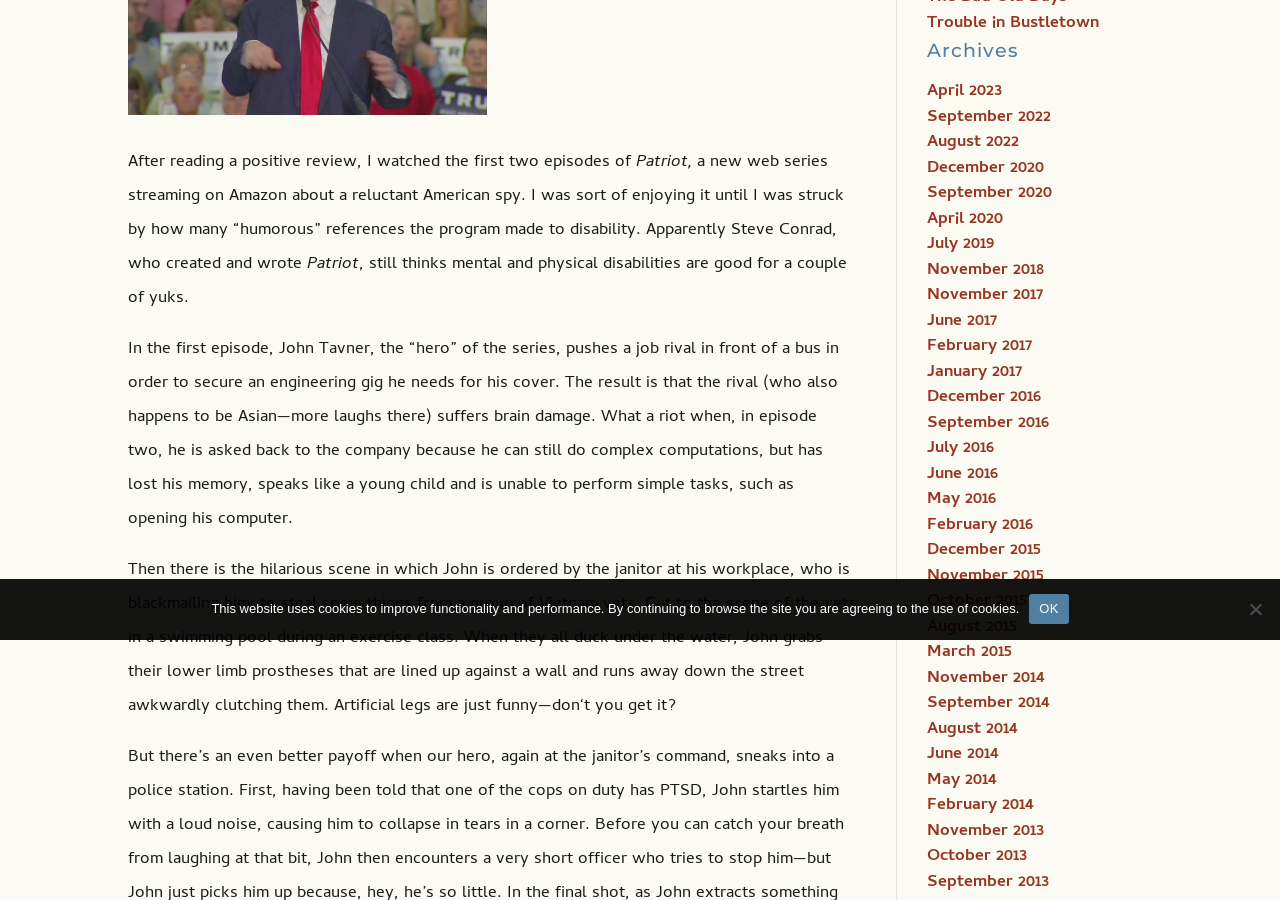Using the provided element description: "Trouble in Bustletown", identify the bounding box coordinates. The coordinates should be four floats between 0 and 1 in the order [left, top, right, bottom].

[0.724, 0.011, 0.859, 0.042]